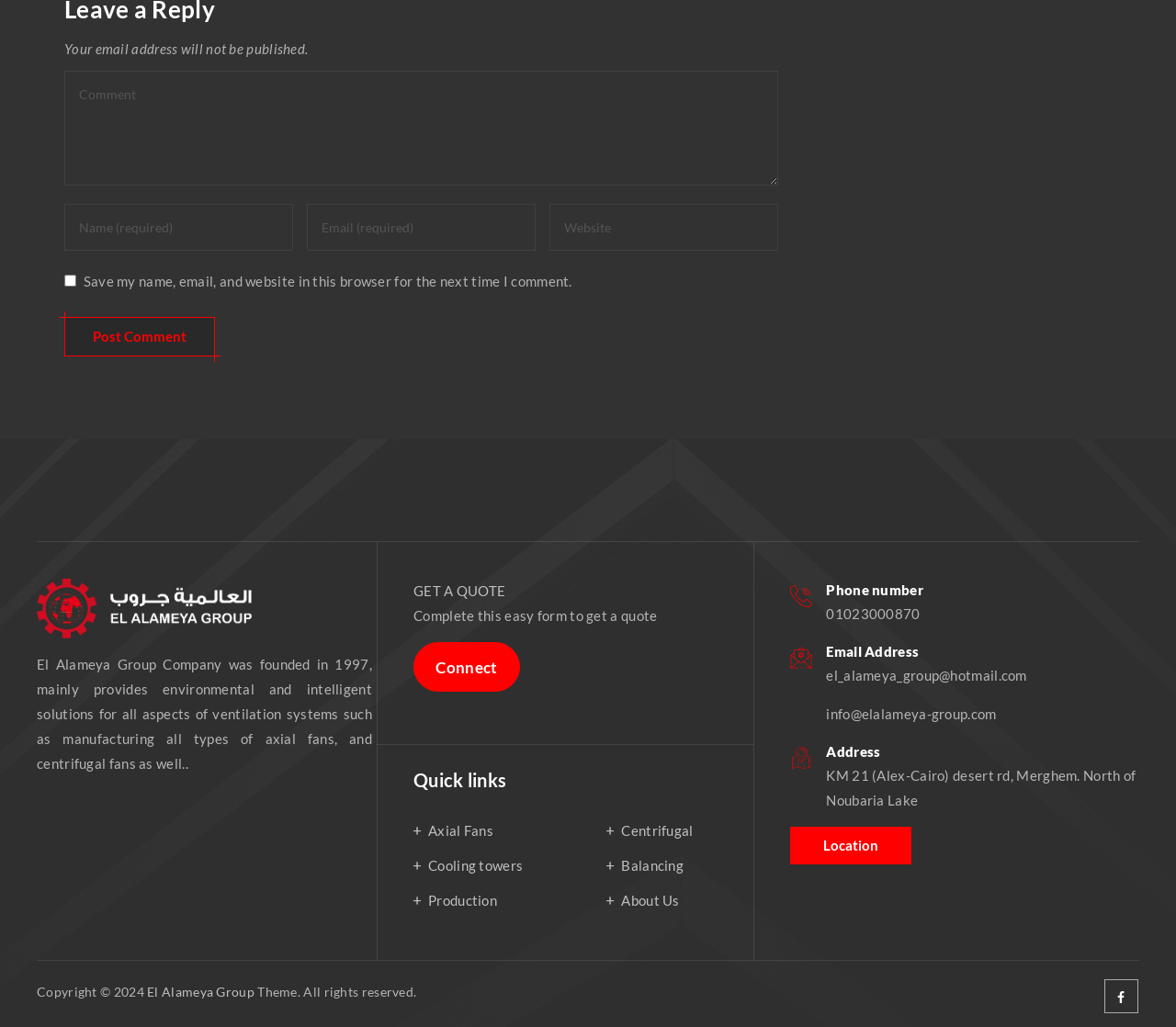Determine the bounding box coordinates of the clickable region to follow the instruction: "Click the Post Comment button".

[0.055, 0.309, 0.183, 0.347]